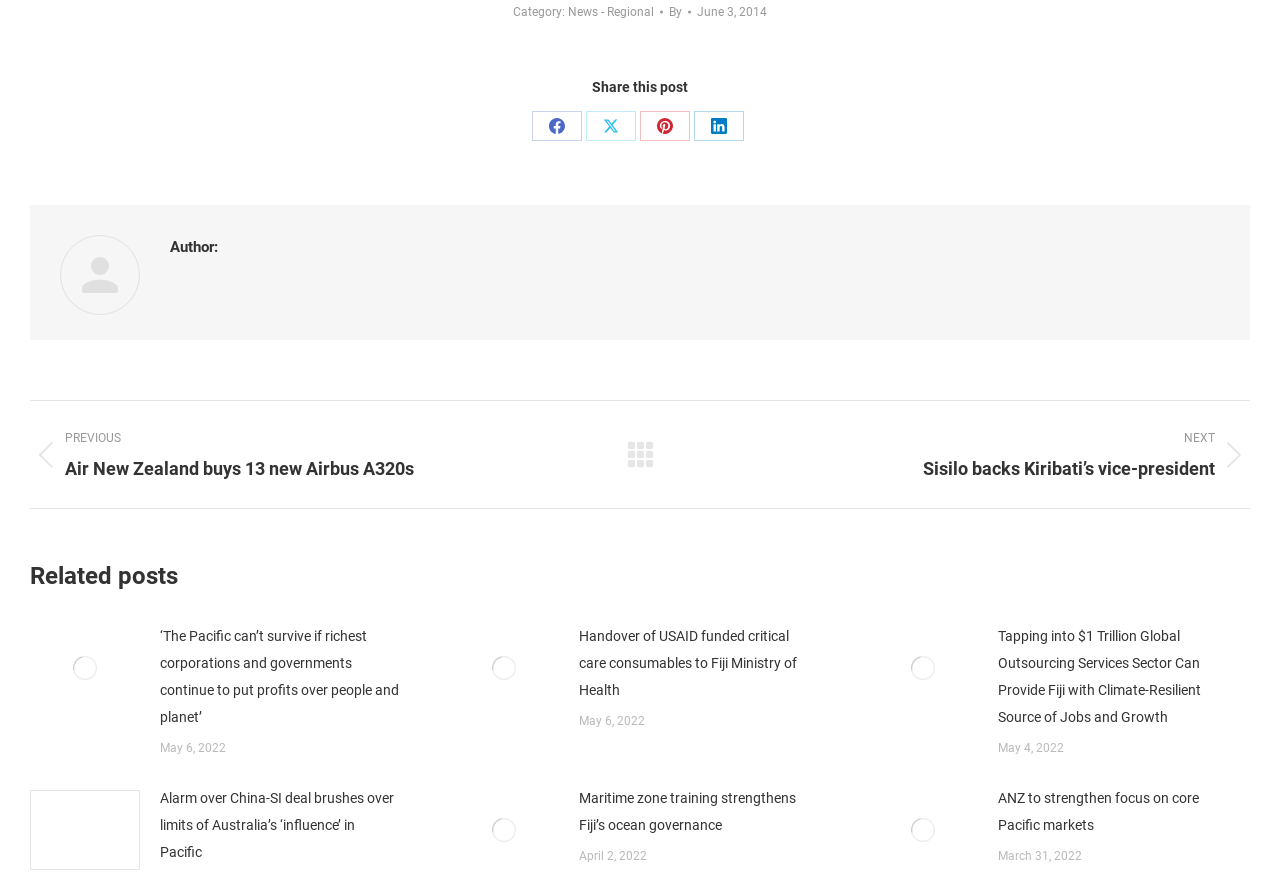Using the element description News - Regional, predict the bounding box coordinates for the UI element. Provide the coordinates in (top-left x, top-left y, bottom-right x, bottom-right y) format with values ranging from 0 to 1.

[0.444, 0.006, 0.511, 0.022]